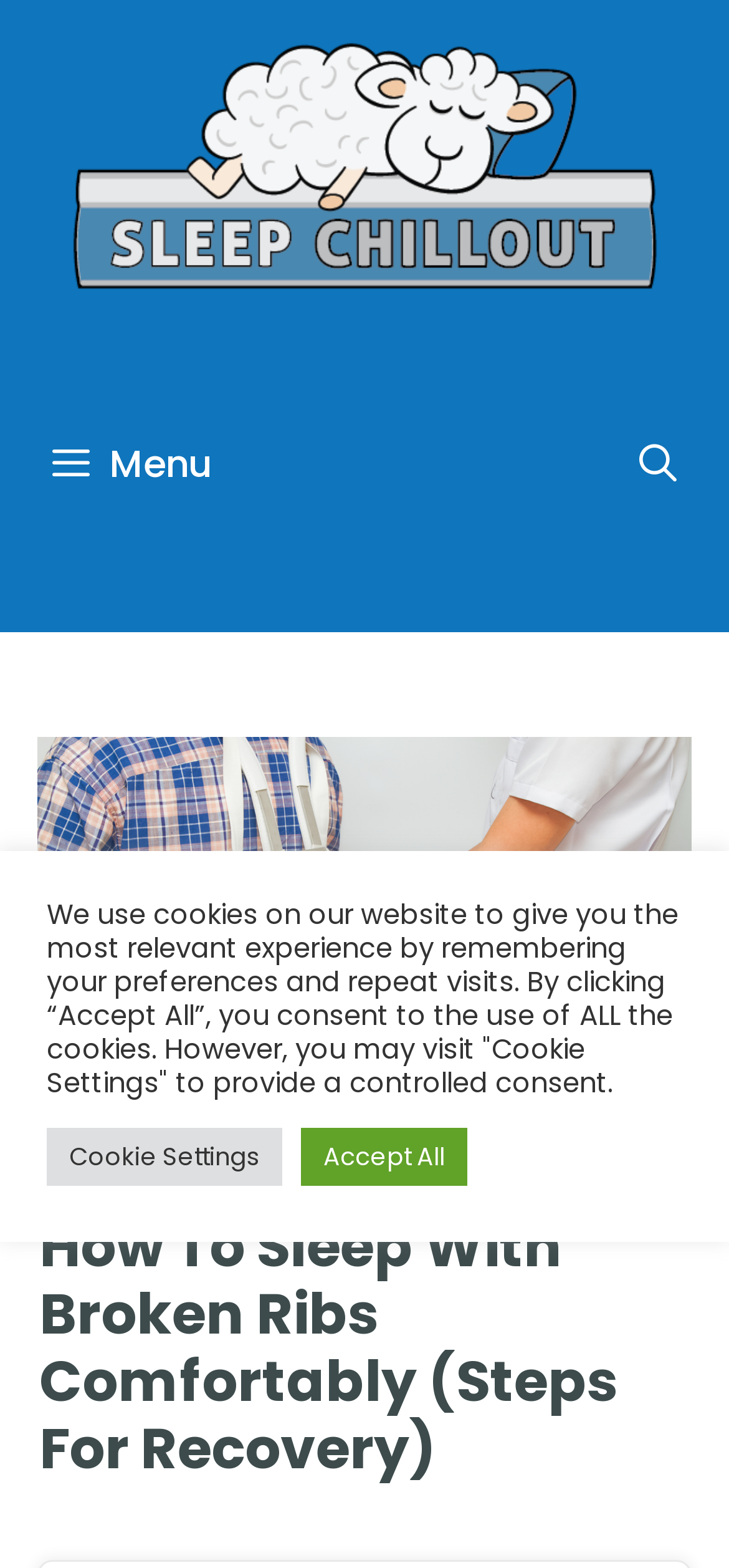Find the bounding box coordinates for the element described here: "alt="<" title="Back"".

None